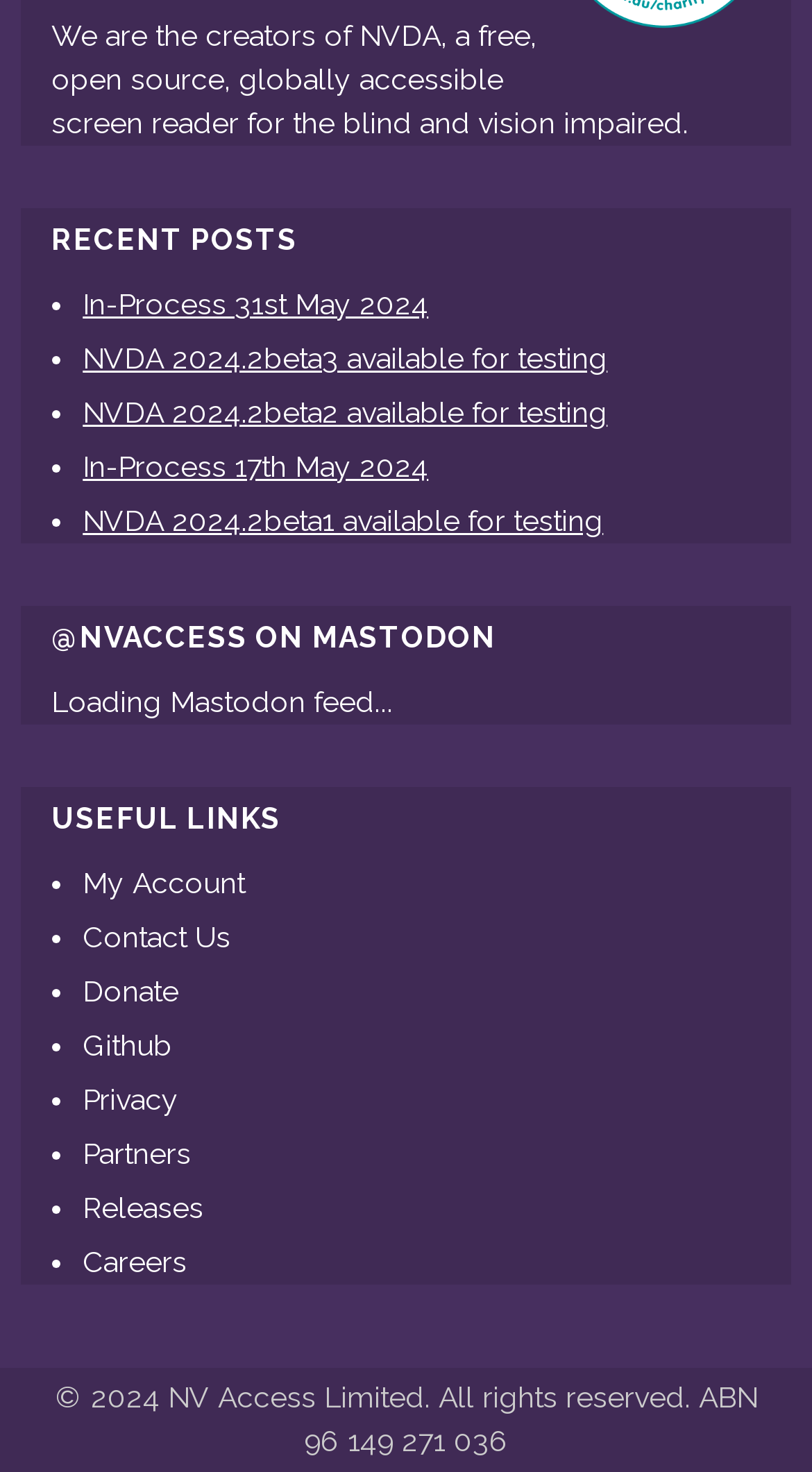Identify the bounding box coordinates of the clickable region to carry out the given instruction: "Visit the Github page".

[0.102, 0.699, 0.212, 0.721]